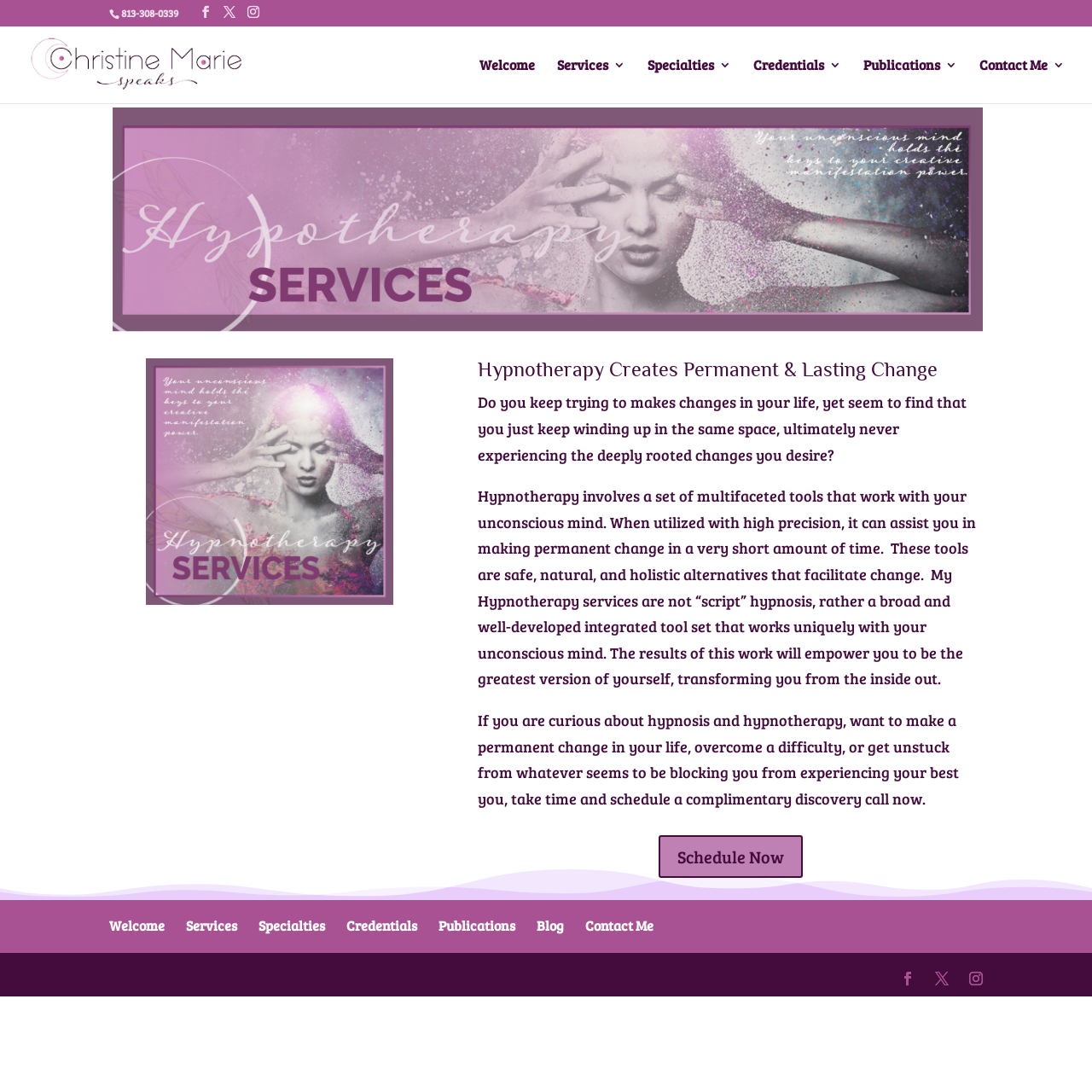Using details from the image, please answer the following question comprehensively:
What is the phone number on the top?

I found the phone number by looking at the top section of the webpage, where I saw a static text element with the phone number '813-308-0339'.